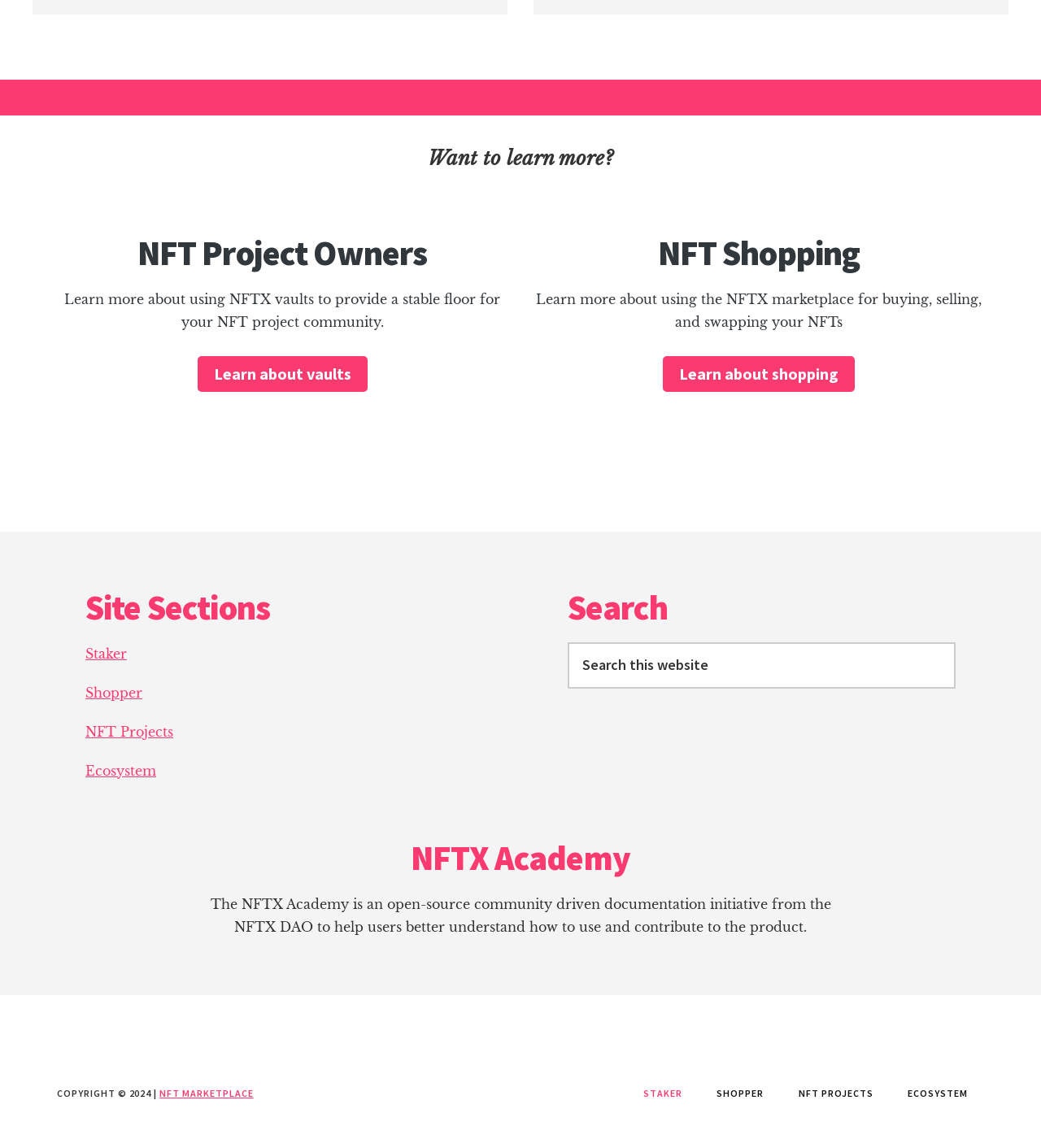Answer the following inquiry with a single word or phrase:
What is the purpose of NFTX vaults?

Provide a stable floor for NFT project community